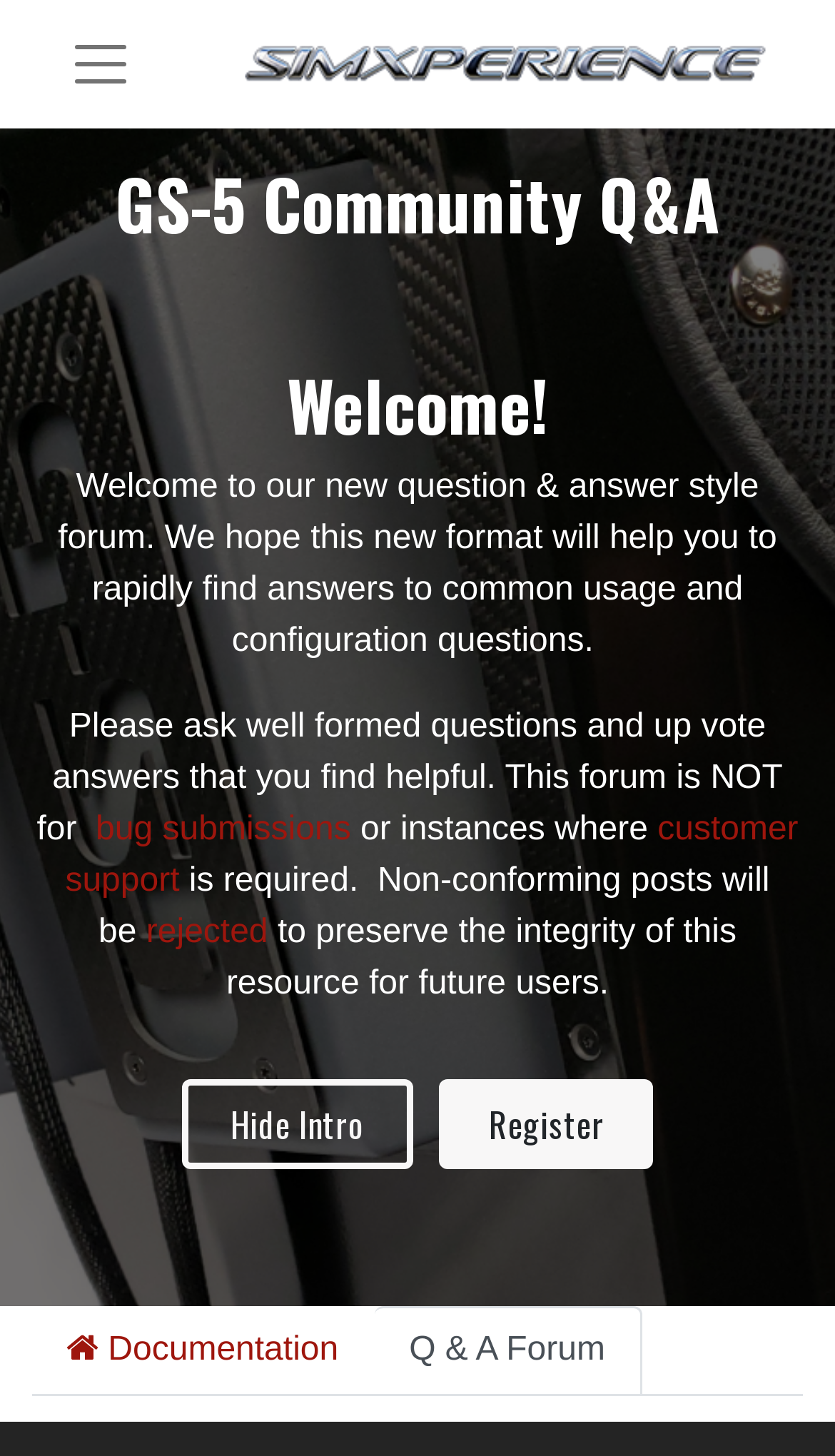Given the description "rejected", determine the bounding box of the corresponding UI element.

[0.175, 0.628, 0.332, 0.653]